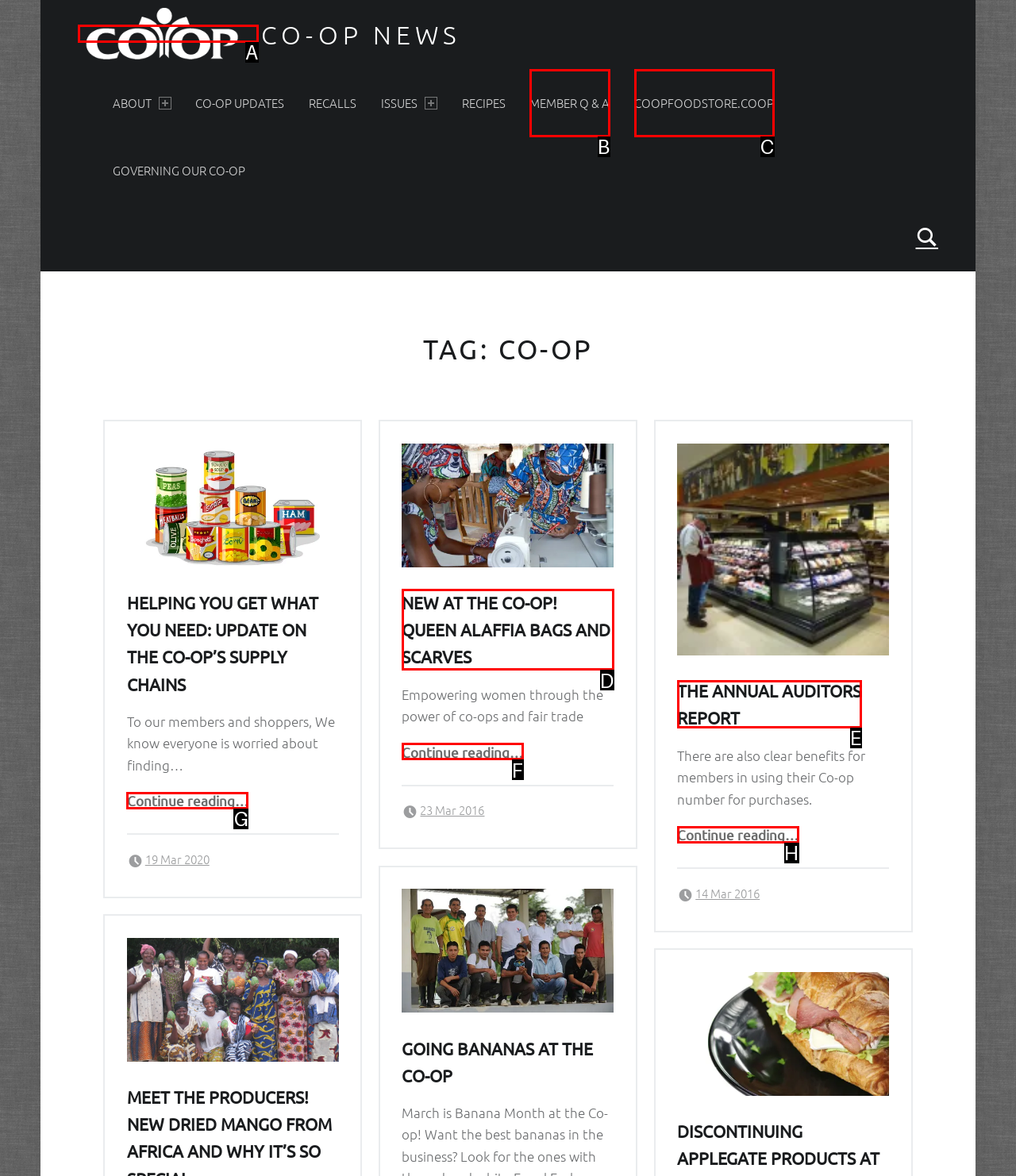For the instruction: Clear search and reset filters, which HTML element should be clicked?
Respond with the letter of the appropriate option from the choices given.

None